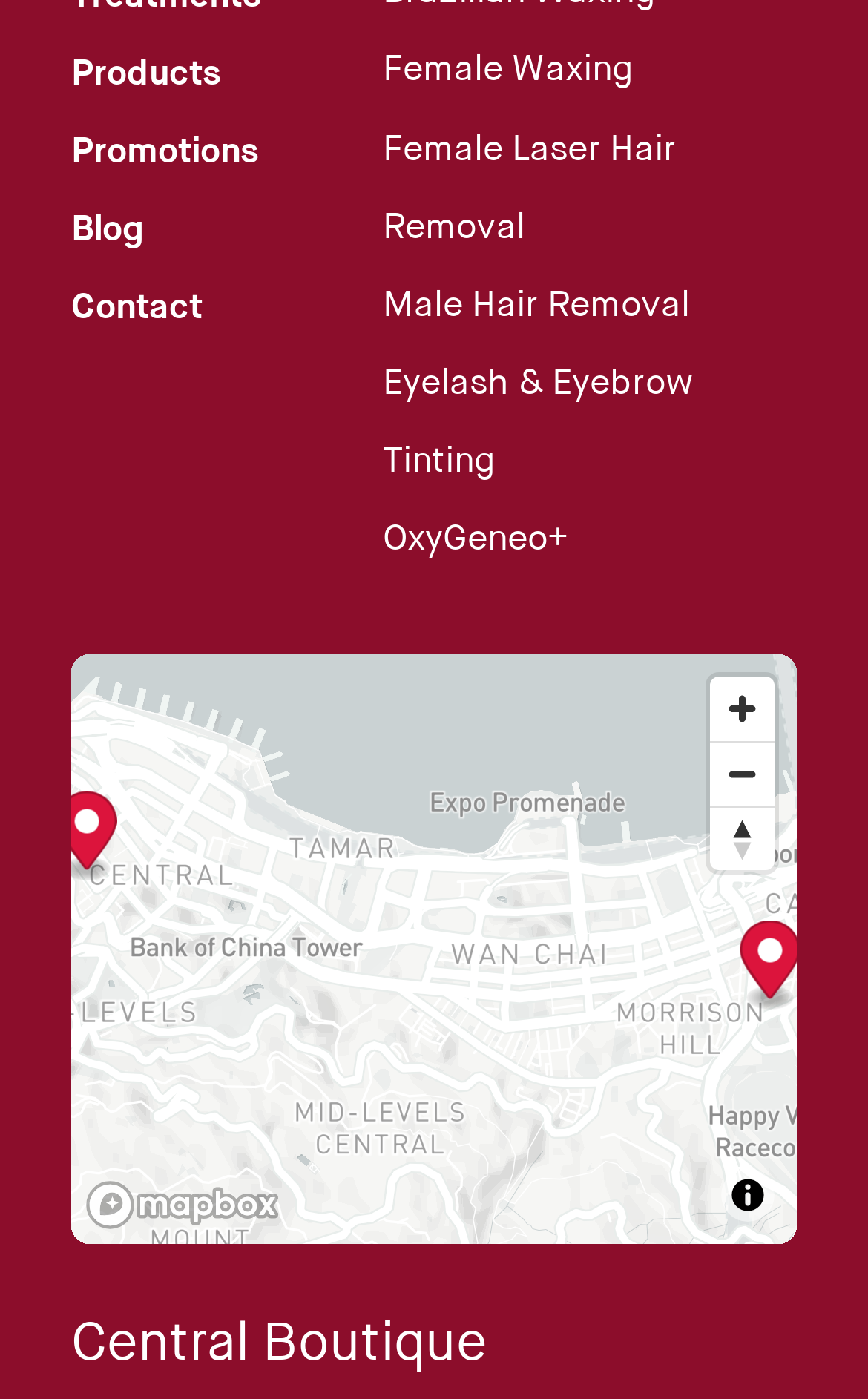Please identify the bounding box coordinates of the element that needs to be clicked to execute the following command: "Click on Products". Provide the bounding box using four float numbers between 0 and 1, formatted as [left, top, right, bottom].

[0.082, 0.041, 0.254, 0.07]